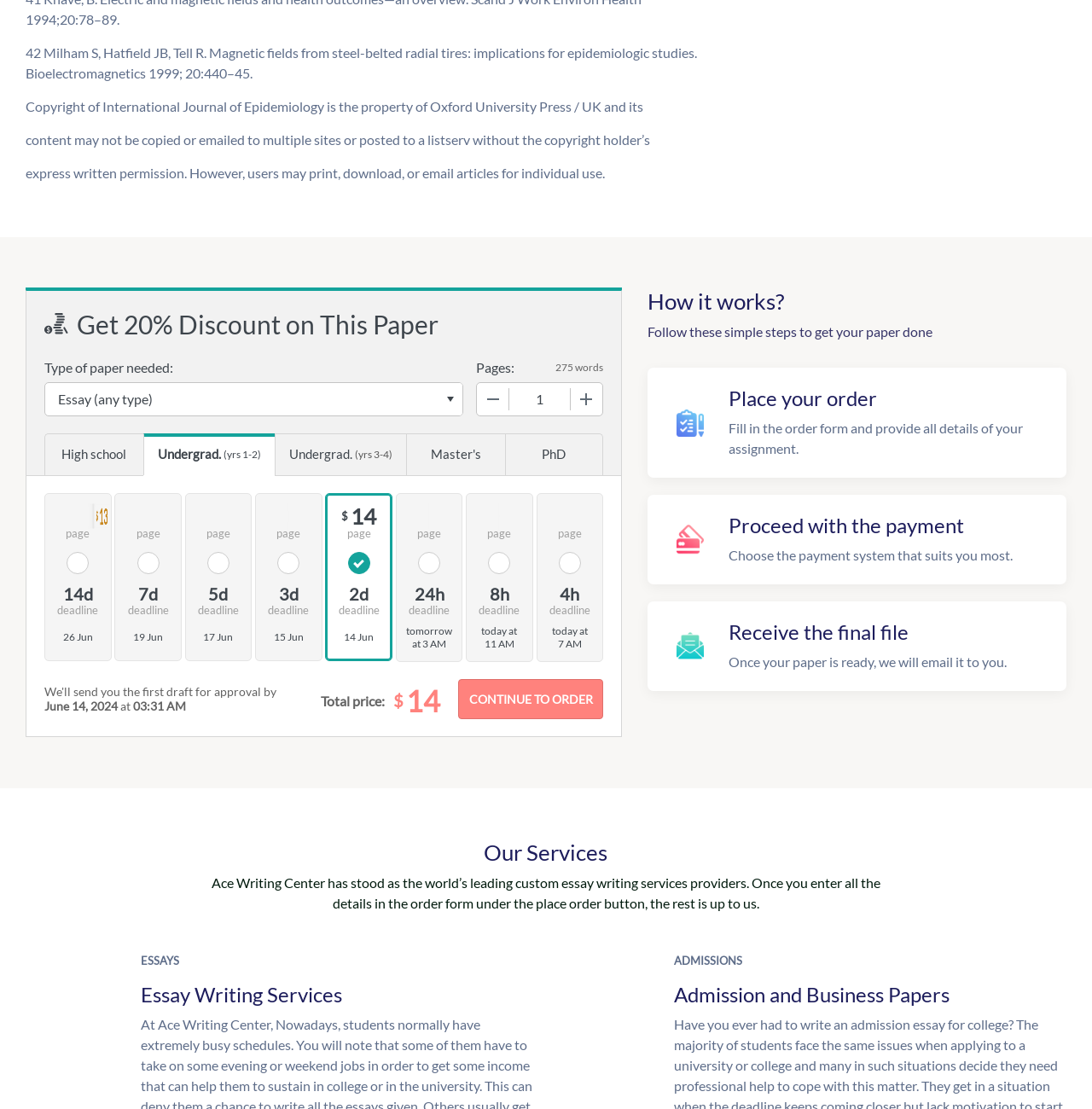What type of services does Ace Writing Center provide?
Please give a detailed and elaborate explanation in response to the question.

The webpage has a static text 'Ace Writing Center has stood as the world’s leading custom essay writing services providers.' which indicates that Ace Writing Center provides custom essay writing services.